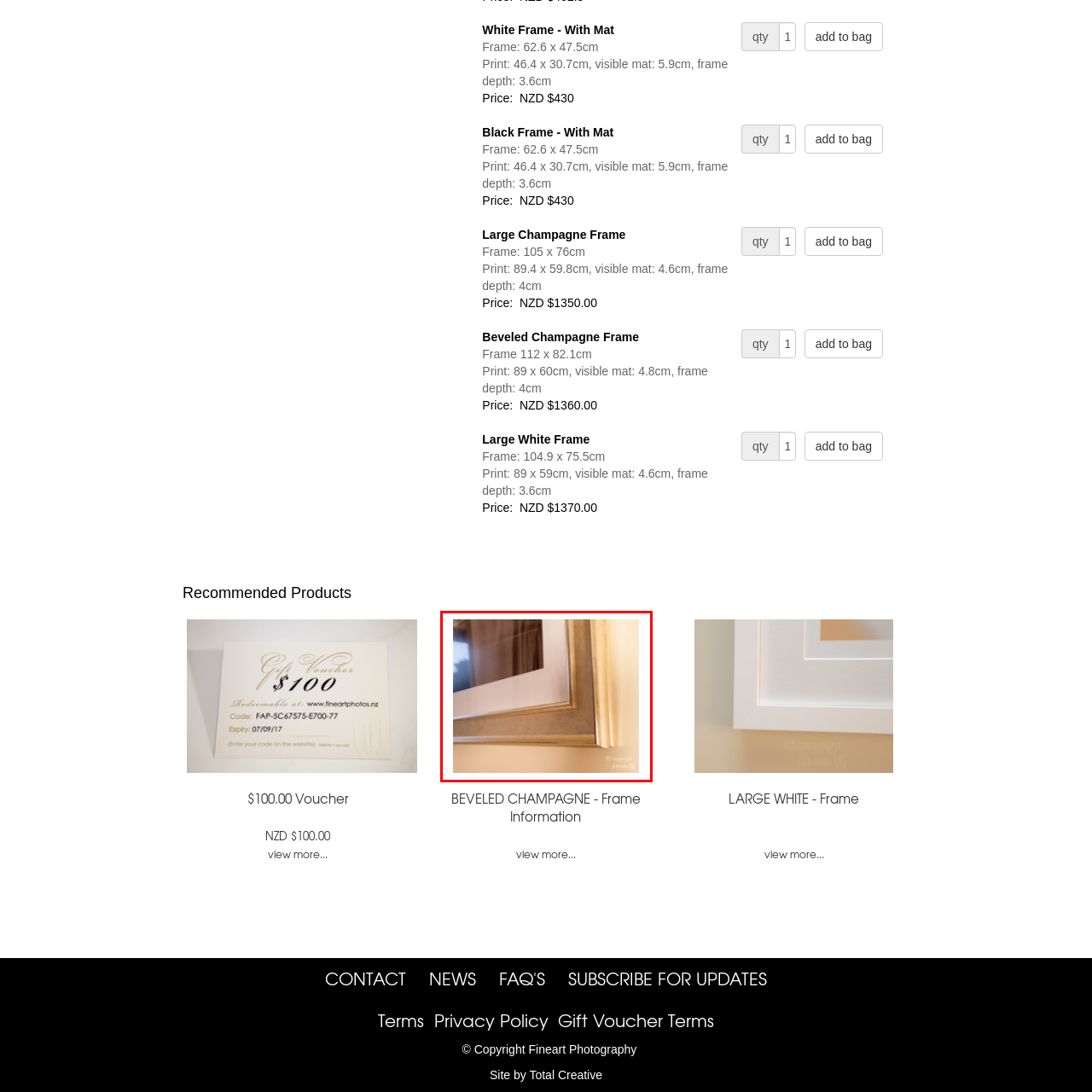Craft a comprehensive description of the image located inside the red boundary.

This image captures a close-up view of a beautifully crafted beveled champagne frame, showcasing its elegant design and finish. The frame's rich golden hue enhances its sophistication, highlighting the smooth, reflective surfaces and the intricate detailing along its edges. The frame borders a piece of art or a photograph, which remains partially visible, hinting at the aesthetics of the displayed artwork. Ideal for complementing artwork in stylish interiors, this frame is presented alongside information regarding its dimensions, price, and purchasing options, inviting potential buyers to elevate their decor with a luxurious touch.